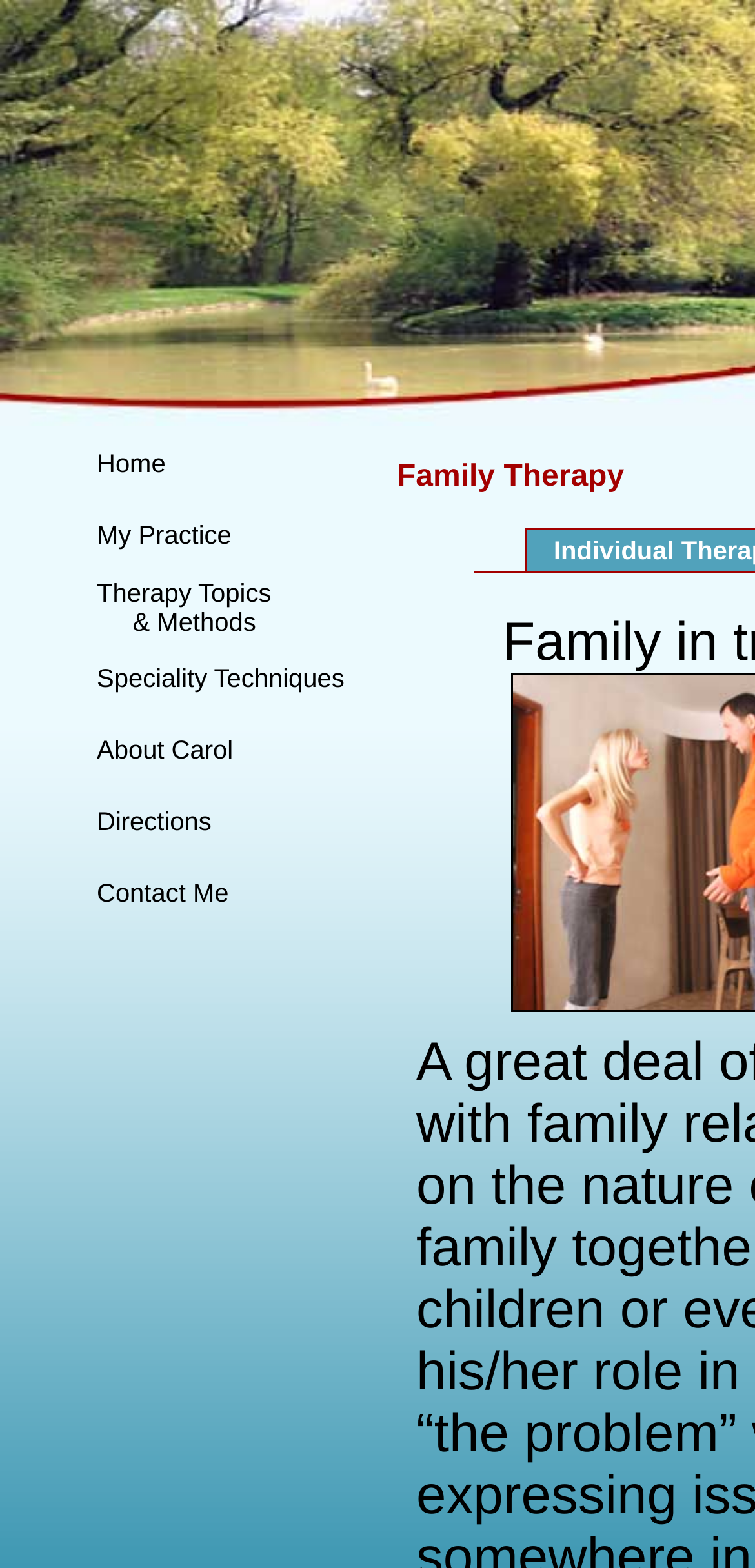Please specify the bounding box coordinates of the clickable section necessary to execute the following command: "get directions to the office".

[0.128, 0.515, 0.28, 0.533]